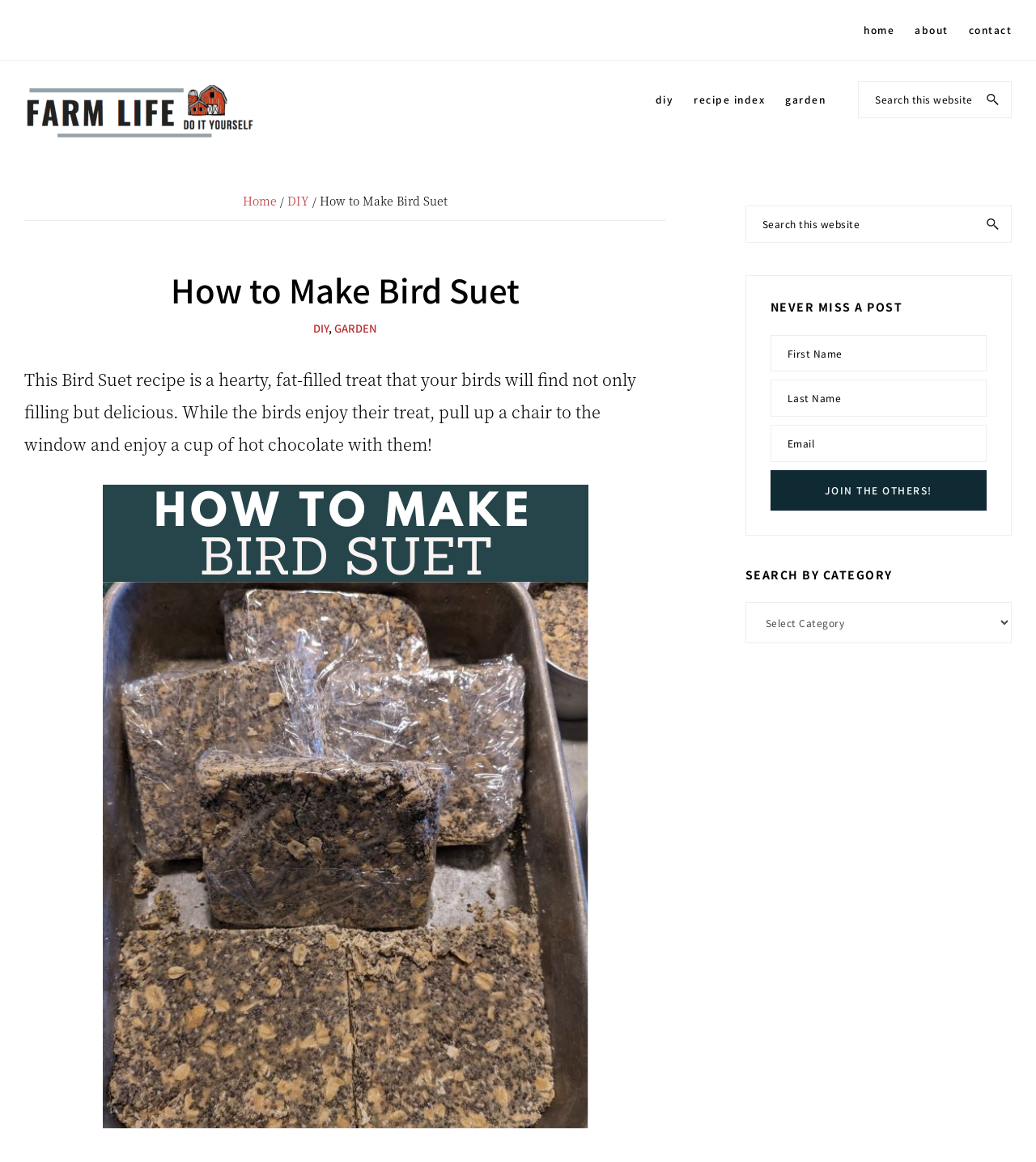Locate the bounding box coordinates of the segment that needs to be clicked to meet this instruction: "Go to DIY page".

[0.277, 0.166, 0.298, 0.18]